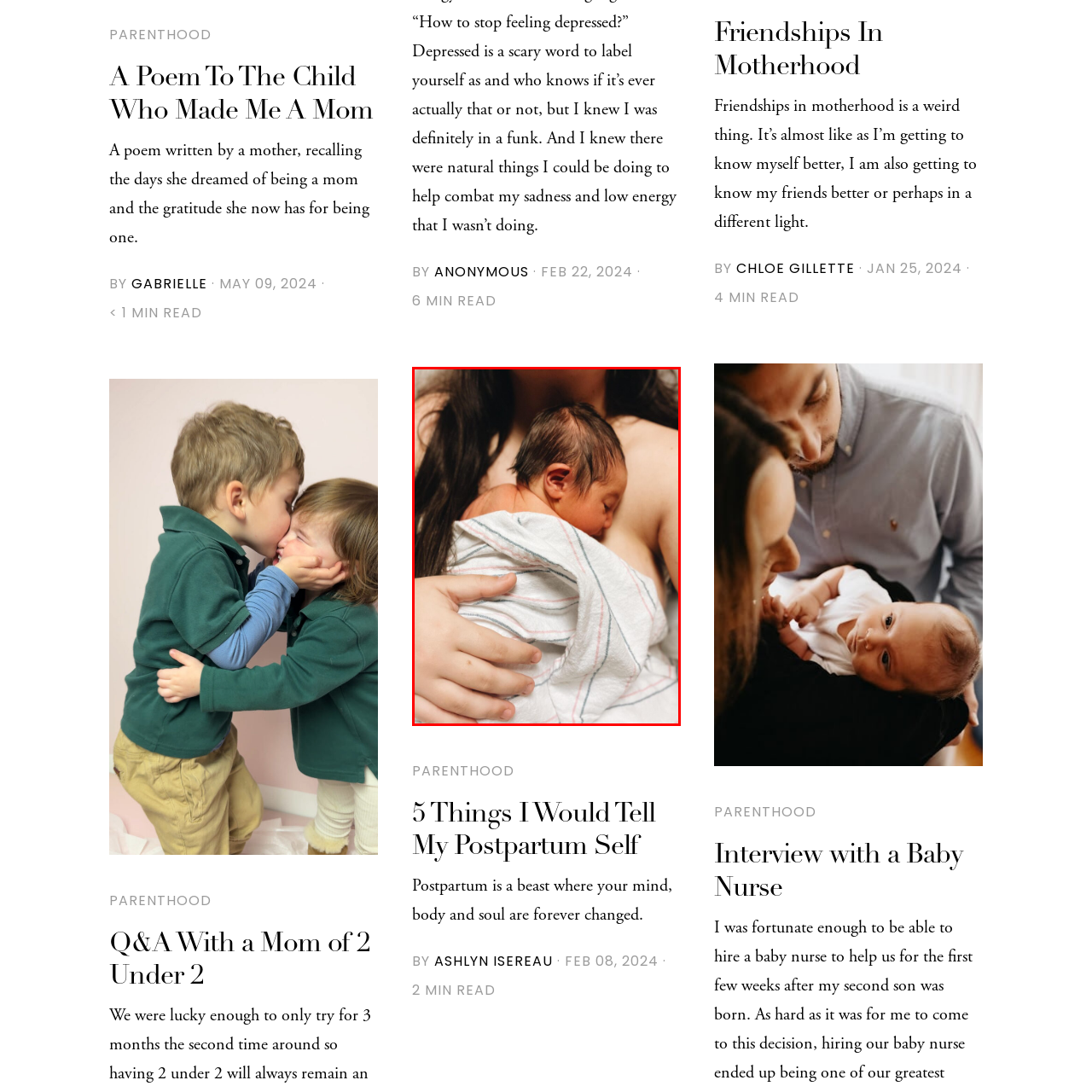What is the mother's hand doing?
Consider the details within the red bounding box and provide a thorough answer to the question.

The caption describes the mother's hand as 'supporting the baby', which implies that the mother's hand is providing physical support or care to the newborn.